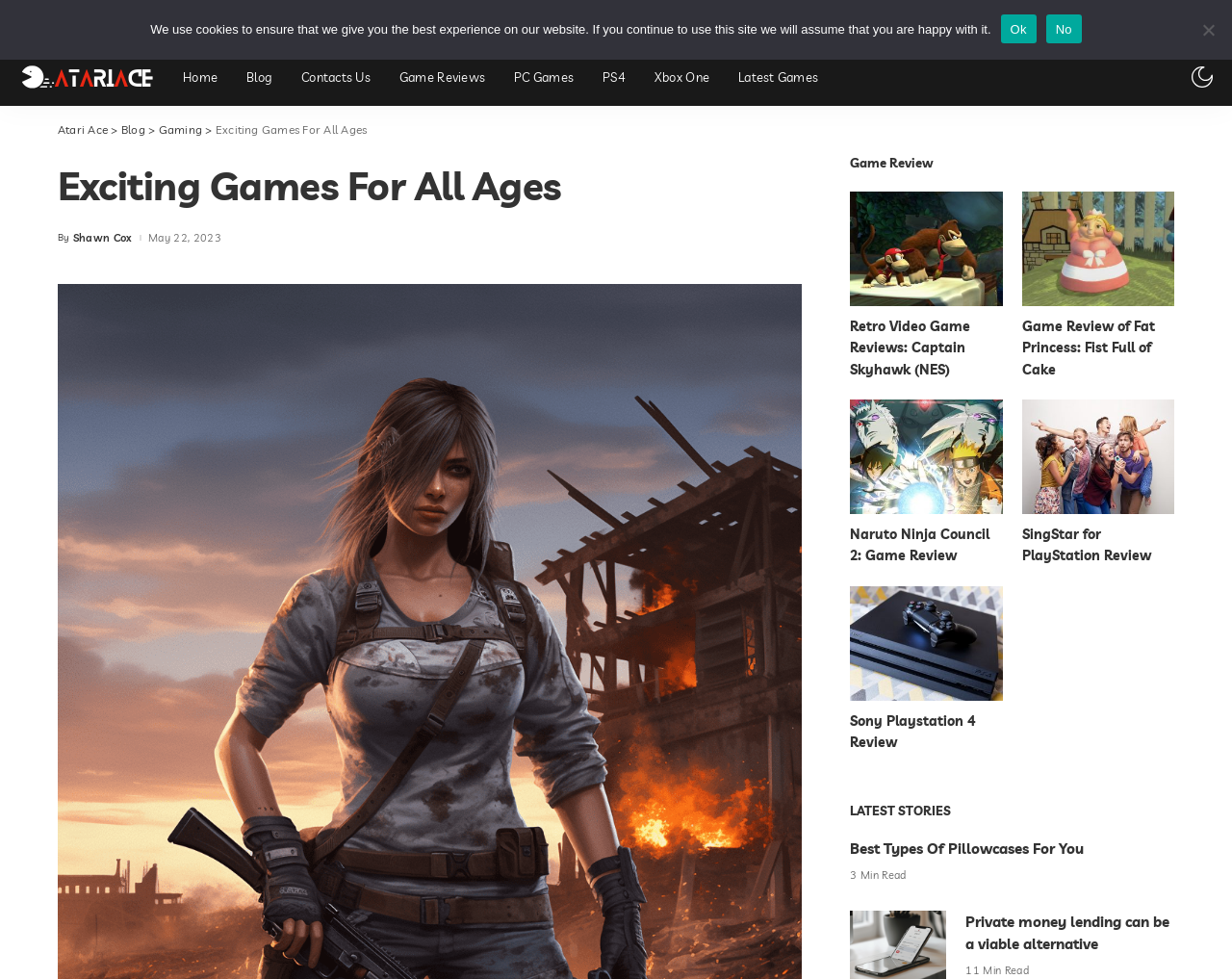Using the given description, provide the bounding box coordinates formatted as (top-left x, top-left y, bottom-right x, bottom-right y), with all values being floating point numbers between 0 and 1. Description: Home & Kitchen Ideas

[0.634, 0.008, 0.747, 0.025]